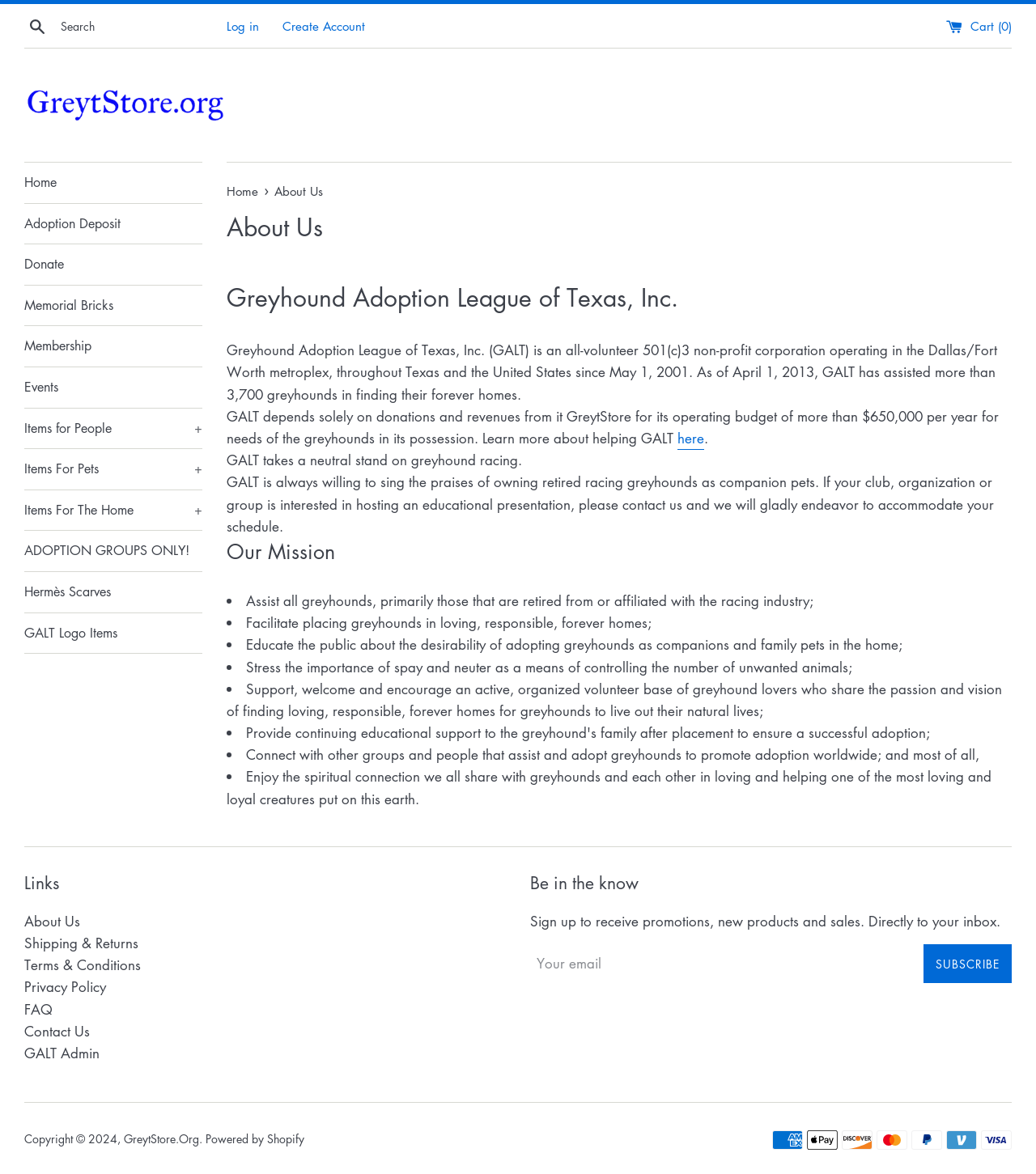Illustrate the webpage's structure and main components comprehensively.

The webpage is about the Greyhound Adoption League of Texas, Inc. (GALT), a non-profit corporation operating in the Dallas/Fort Worth metroplex, throughout Texas, and the United States. 

At the top of the page, there is a search bar with a search button and a search box. To the right of the search bar, there are links to log in, create an account, and view the cart. Below the search bar, there is a horizontal separator line. 

The main content of the page is divided into two sections. On the left side, there is a vertical menu with links to various pages, including Home, Adoption Deposit, Donate, Memorial Bricks, Membership, Events, and several categories of items for sale. 

On the right side, there is a main section with a heading "About Us" and a brief description of GALT. Below the description, there is a section with the organization's mission, which is listed in several bullet points. 

Further down the page, there are links to other pages, including Shipping & Returns, Terms & Conditions, Privacy Policy, FAQ, Contact Us, and GALT Admin. 

To the right of these links, there is a section with a heading "Be in the know" and a sign-up form to receive promotions, new products, and sales via email. 

At the bottom of the page, there is a horizontal separator line, followed by a section with copyright information, a link to GreytStore.Org, and a statement indicating that the site is powered by Shopify. There are also images of various payment methods, including American Express, Apple Pay, Discover, and Mastercard.